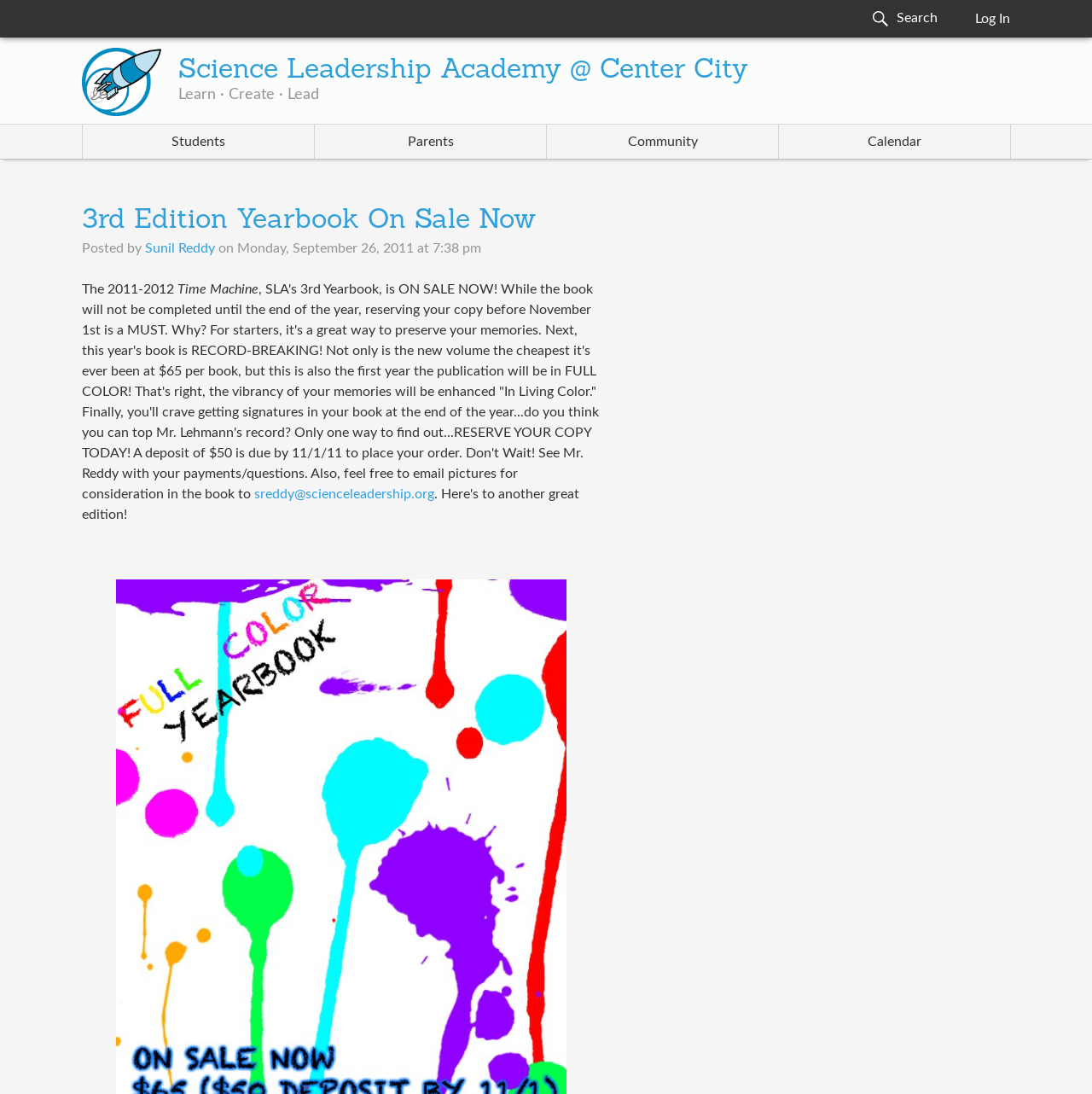What is the deadline to reserve a copy of the yearbook? Examine the screenshot and reply using just one word or a brief phrase.

November 1st